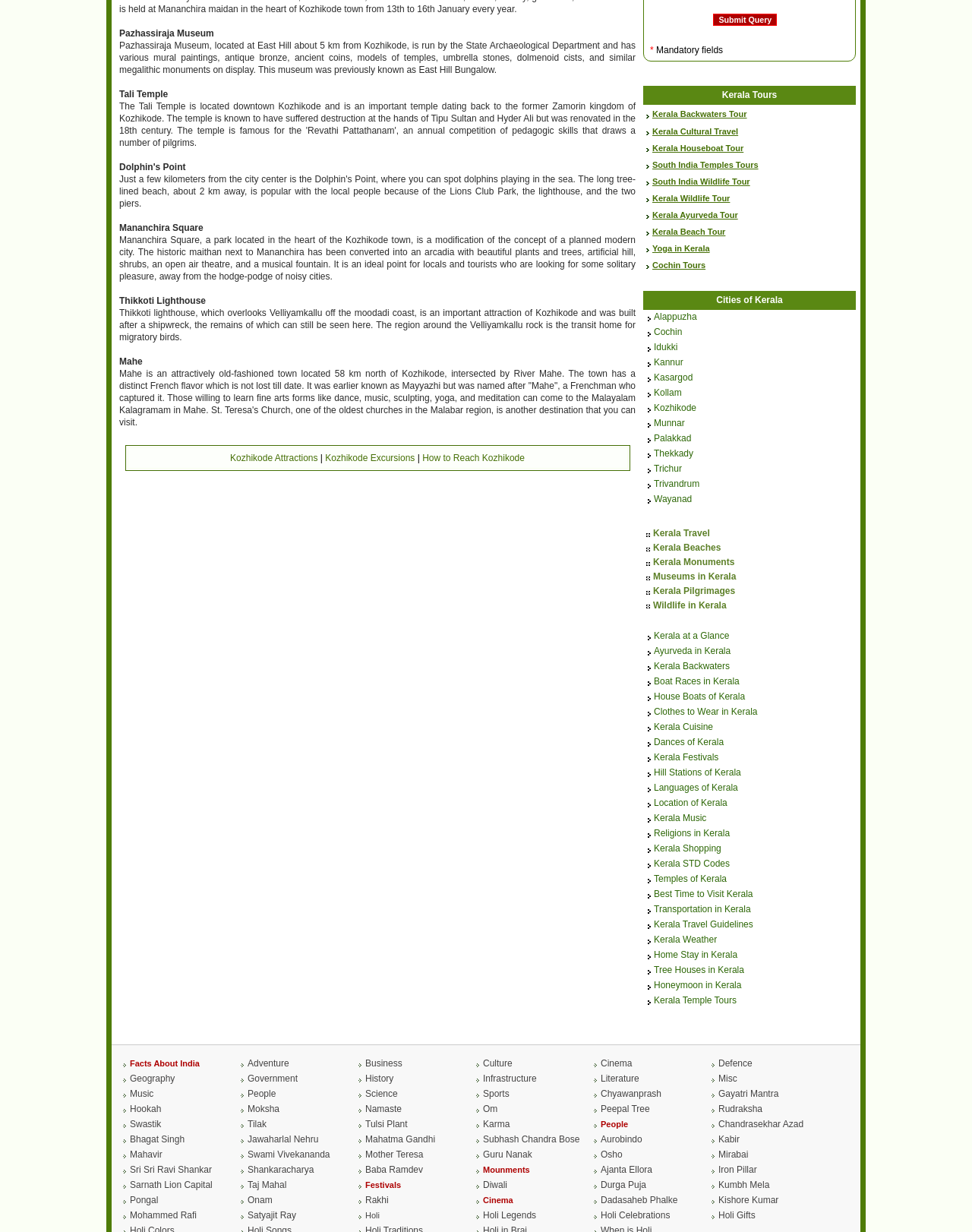Find the bounding box coordinates corresponding to the UI element with the description: "Dances of Kerala". The coordinates should be formatted as [left, top, right, bottom], with values as floats between 0 and 1.

[0.673, 0.598, 0.745, 0.607]